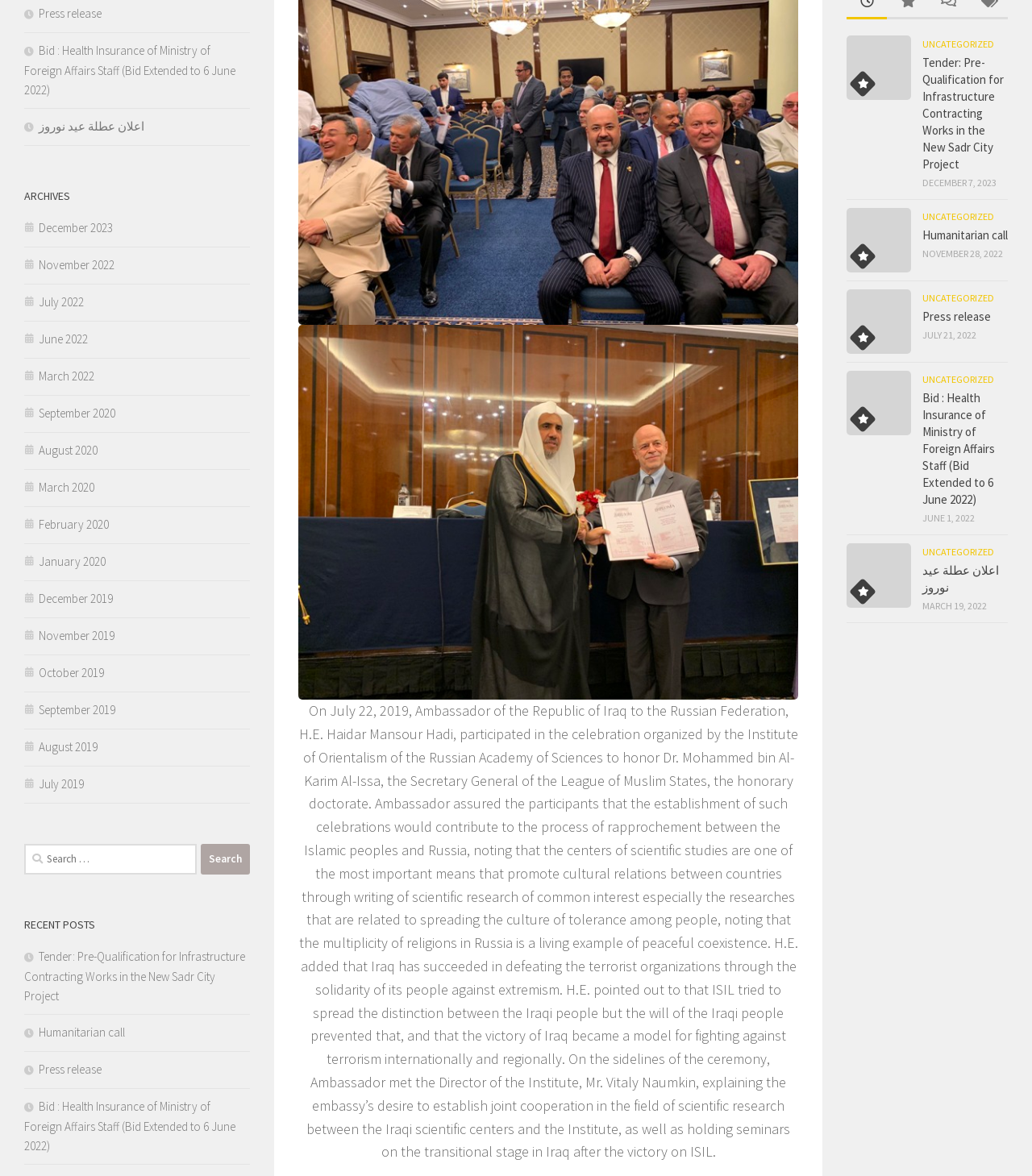Please determine the bounding box coordinates for the UI element described as: "Uncategorized".

[0.894, 0.464, 0.963, 0.474]